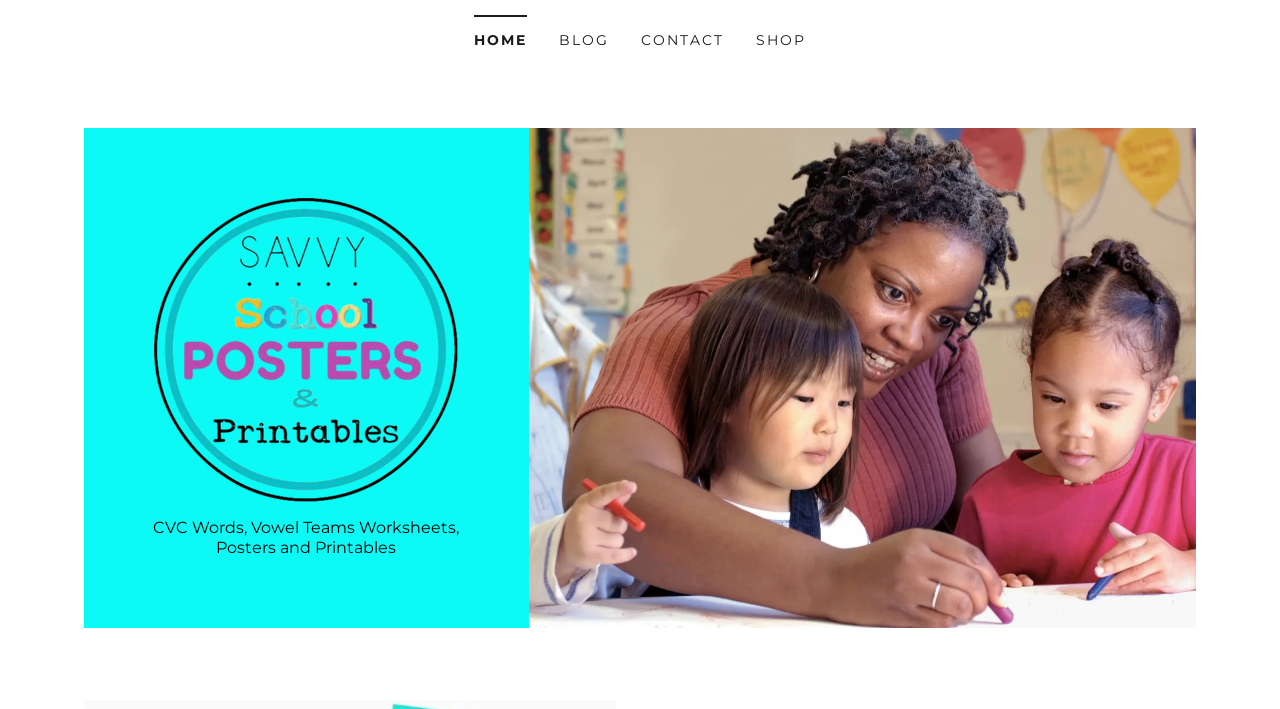Give a comprehensive overview of the webpage, including key elements.

The webpage is about Savvy School Posters and Printables, specifically focusing on phonics teaching resources. At the top, there is a navigation menu with four links: "HOME", "BLOG", "CONTACT", and "SHOP", aligned horizontally and centered. Below the navigation menu, there is a logo link "Savvy School Posters and Printables" with a dropdown menu, accompanied by an image of the same name. 

The main content area is divided into two sections. On the left, there is a heading that reads "CVC Words, Vowel Teams Worksheets, Posters and Printables", which suggests that the webpage offers resources for teaching phonics, including vowel teams worksheets and CVC words. On the right, there is a large figure that occupies most of the page, containing an image that is likely a preview or a sample of the printables or posters available on the website.